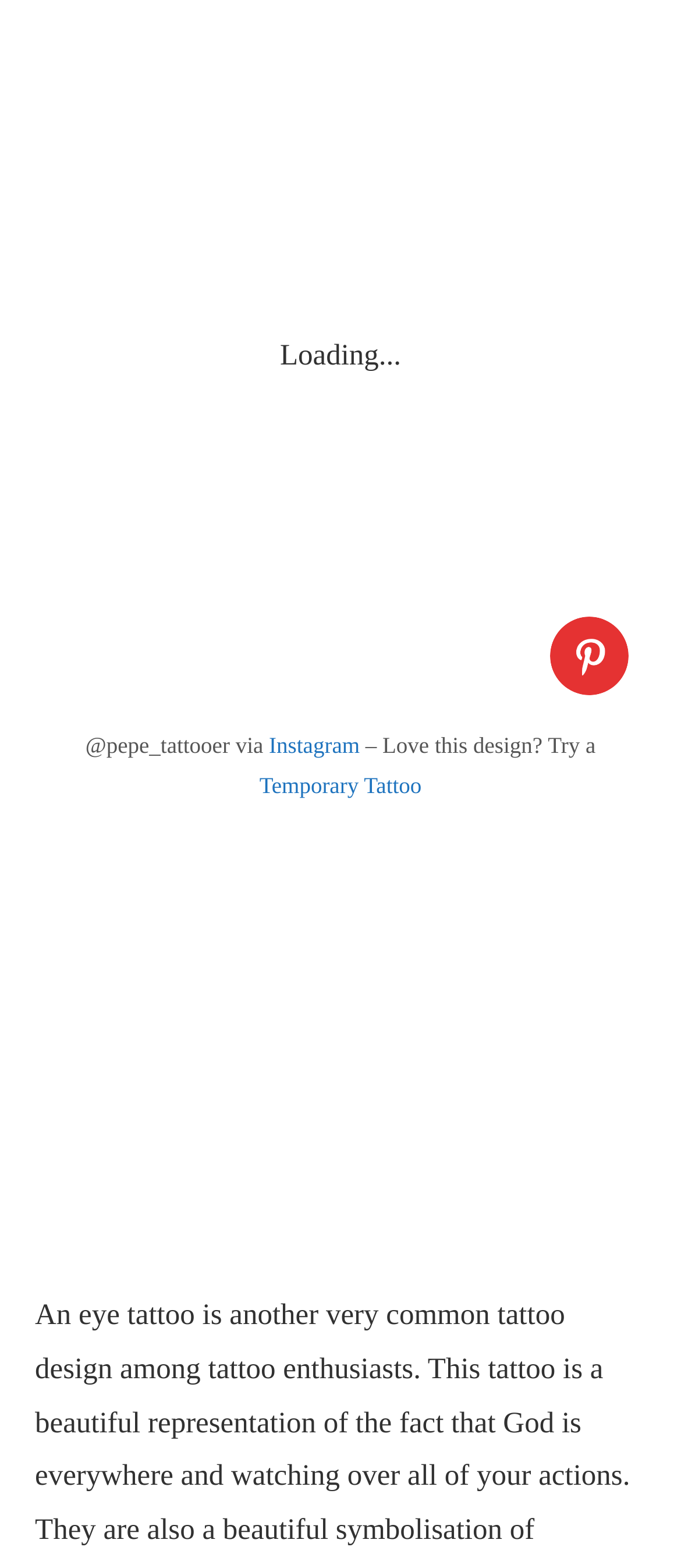Identify the coordinates of the bounding box for the element that must be clicked to accomplish the instruction: "visit Instagram".

[0.395, 0.466, 0.528, 0.483]